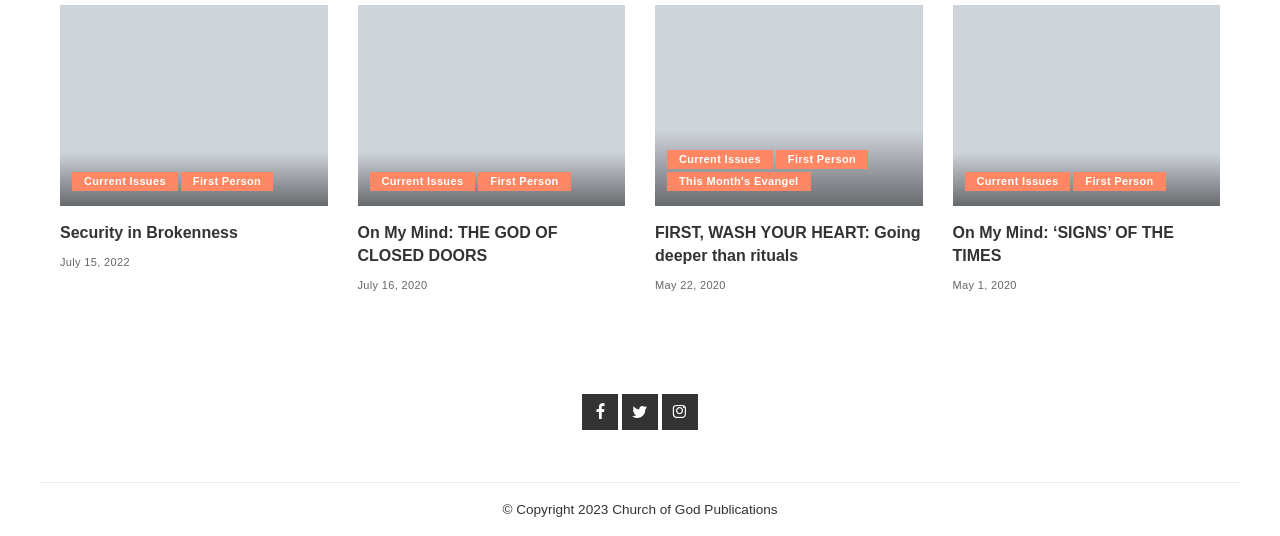Point out the bounding box coordinates of the section to click in order to follow this instruction: "Search for topics".

None